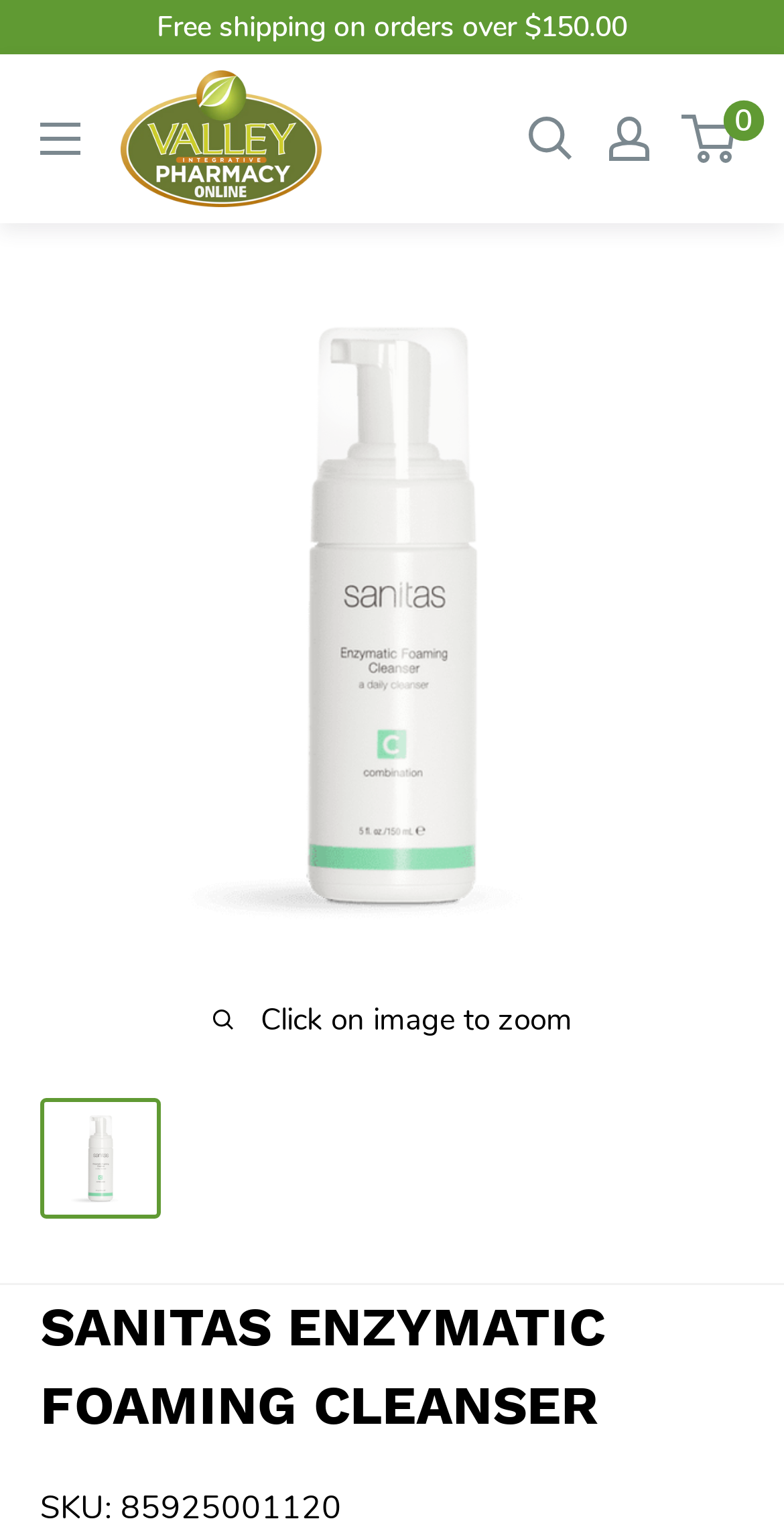Can you determine the main header of this webpage?

SANITAS ENZYMATIC FOAMING CLEANSER